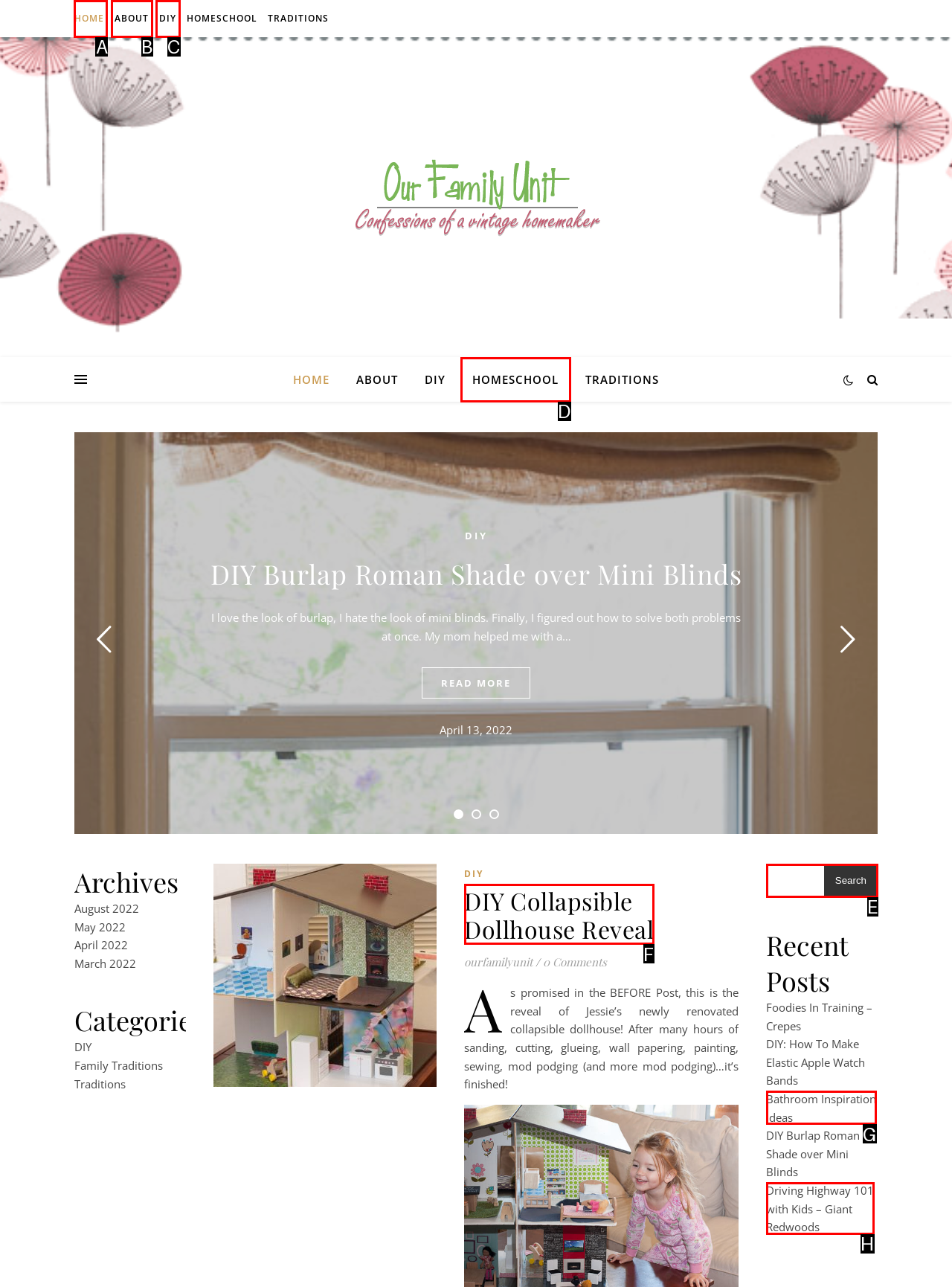Tell me the letter of the UI element I should click to accomplish the task: Click on the 'HOME' link at the top based on the choices provided in the screenshot.

A